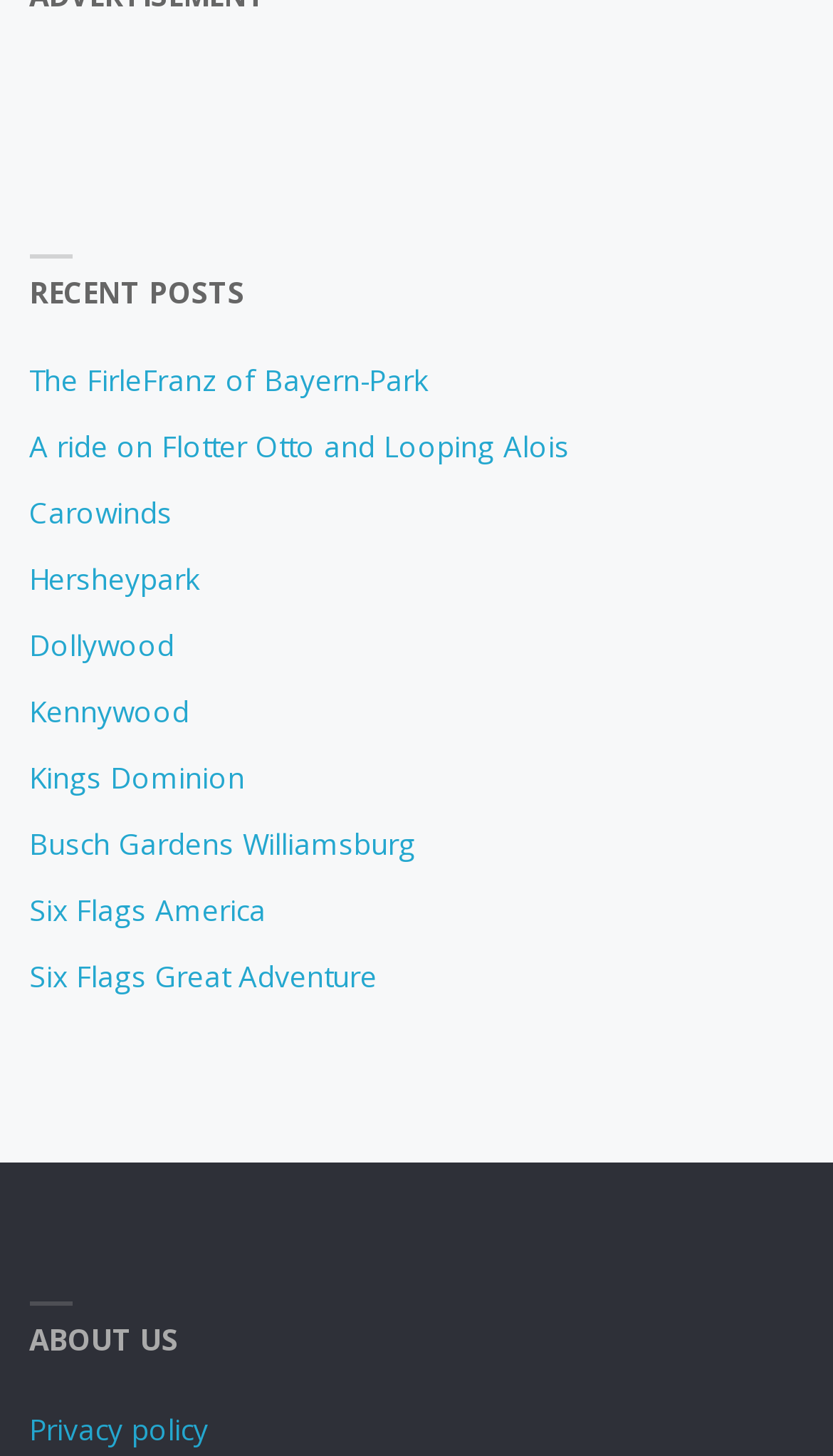Provide a one-word or short-phrase response to the question:
What is the link under 'ABOUT US'?

Privacy policy